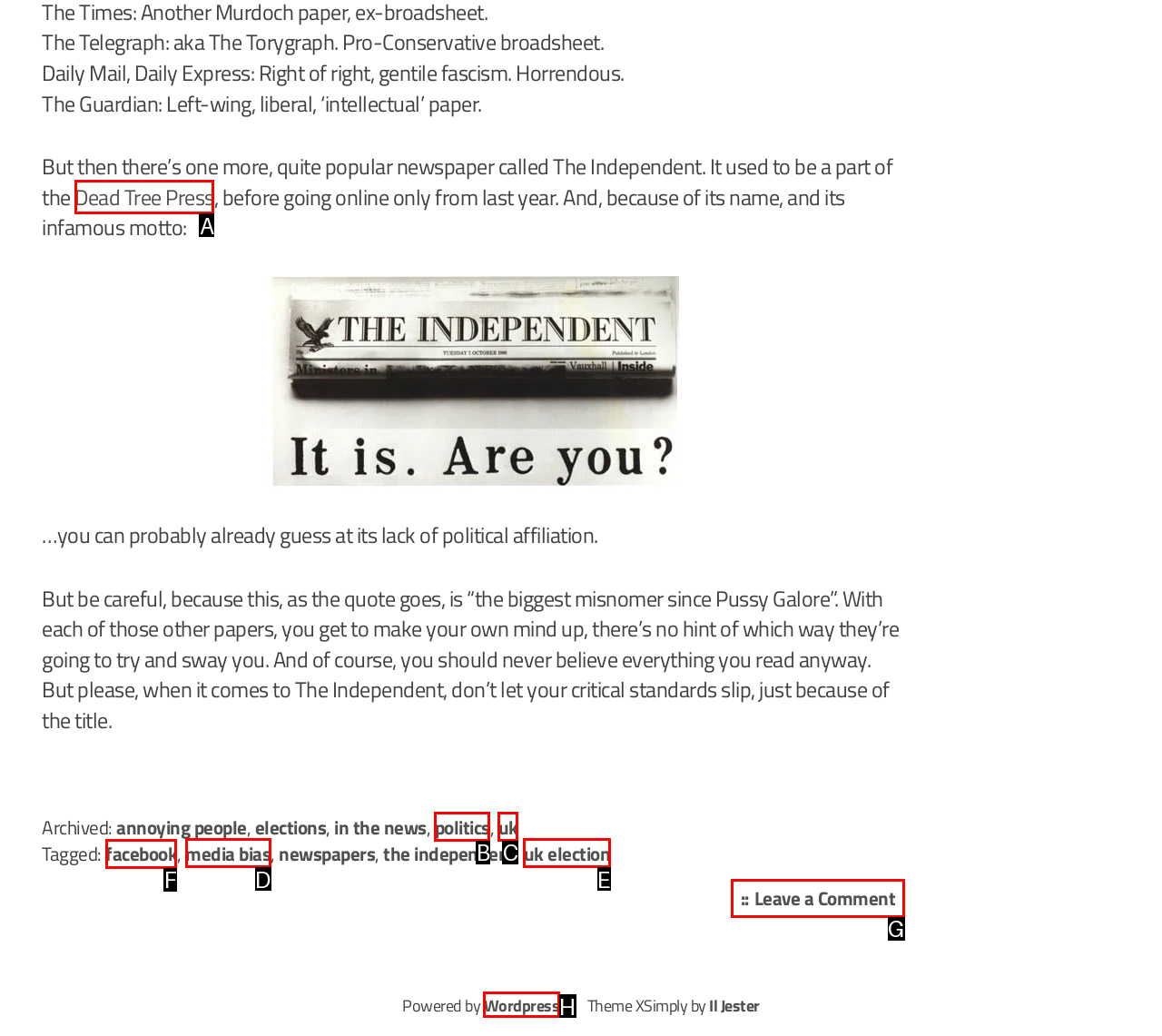Tell me which one HTML element I should click to complete the following task: Click on 'facebook' Answer with the option's letter from the given choices directly.

F